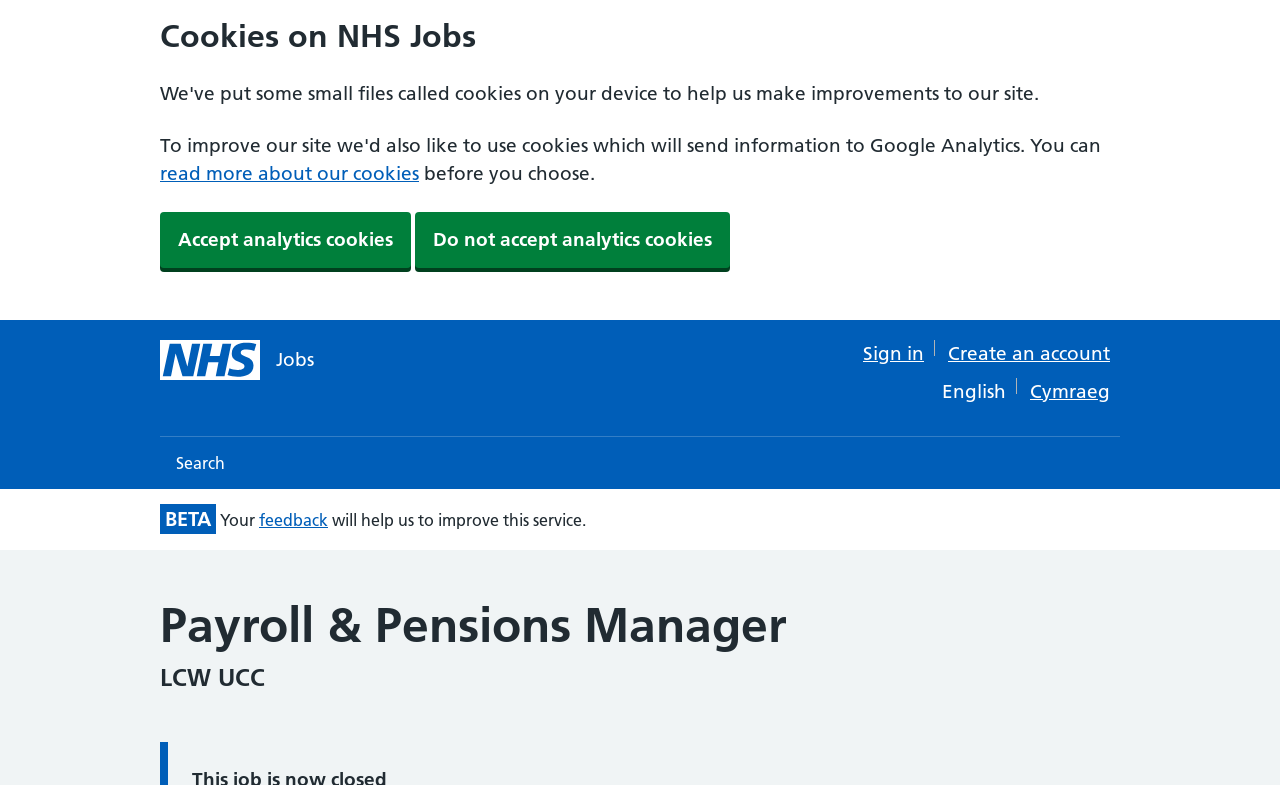What is the language of the webpage?
Answer the question with a detailed explanation, including all necessary information.

I found the language by looking at the links in the 'Translations' navigation menu. The link 'English' is selected, indicating that the language of the webpage is English.